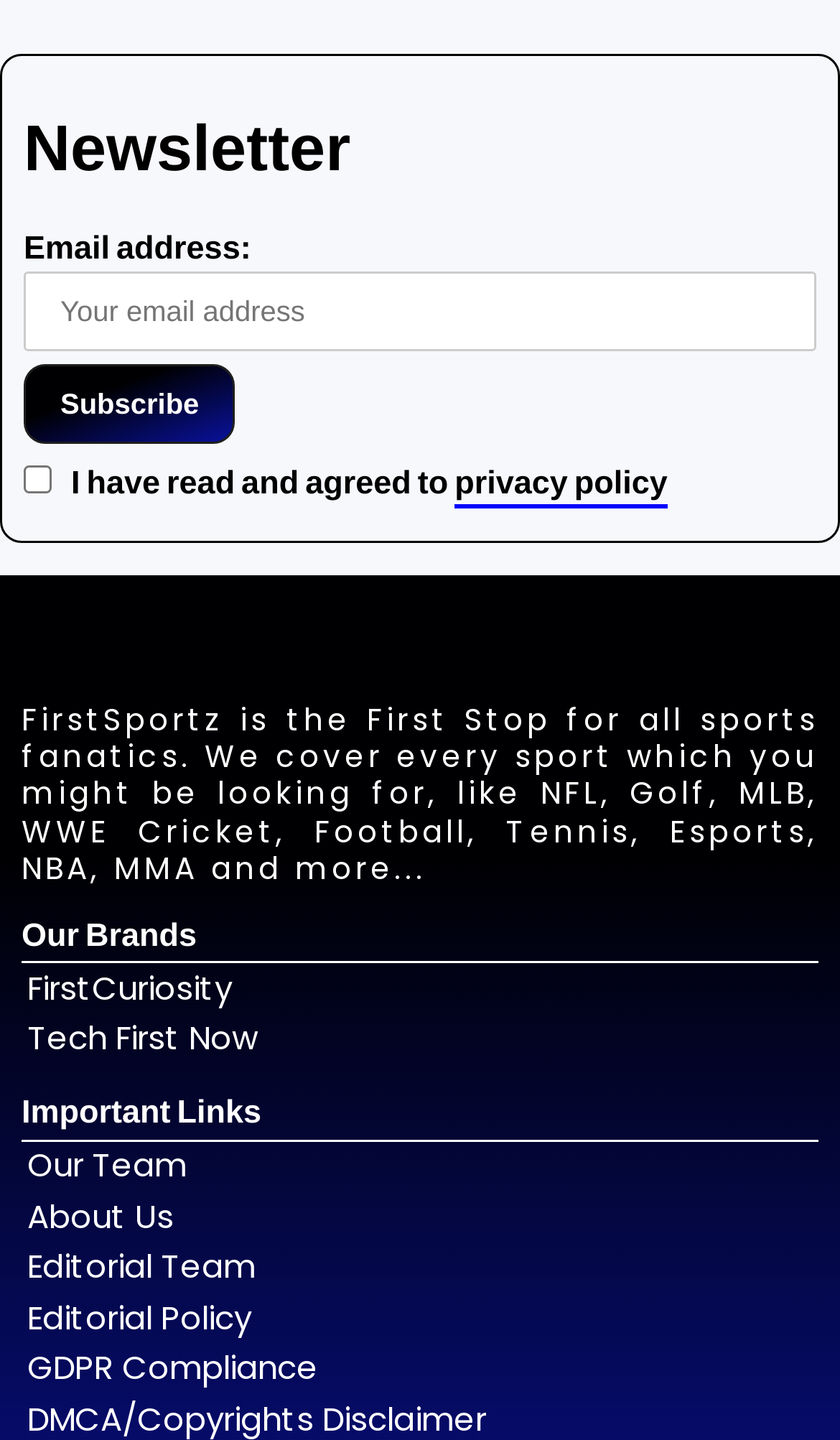Using the provided description: "GDPR Compliance", find the bounding box coordinates of the corresponding UI element. The output should be four float numbers between 0 and 1, in the format [left, top, right, bottom].

[0.032, 0.934, 0.378, 0.965]